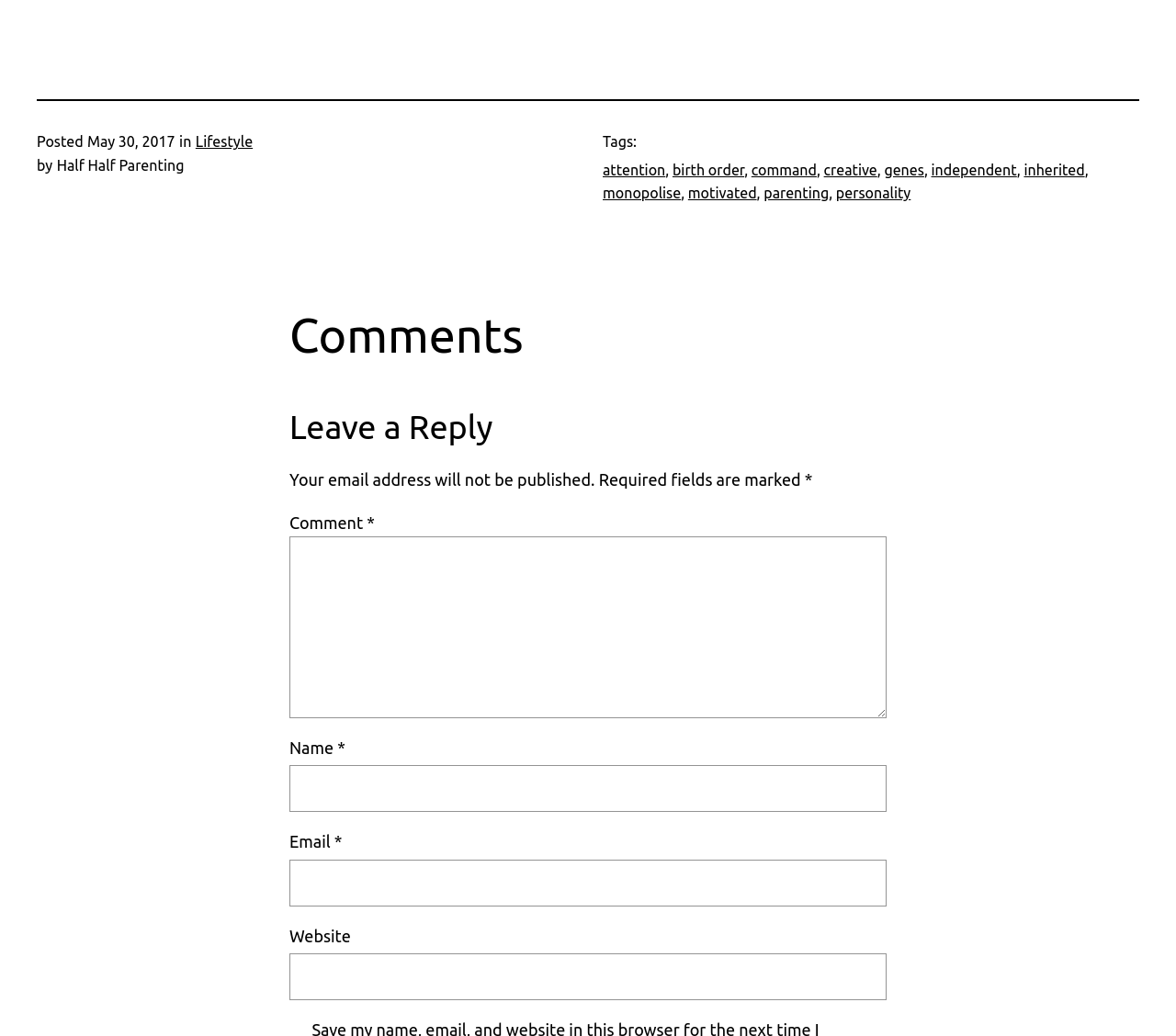What is the category of the post?
Give a detailed response to the question by analyzing the screenshot.

I found the category of the post by looking at the link element with the OCR text 'Lifestyle' which is a sibling of the StaticText element with the OCR text 'in'.